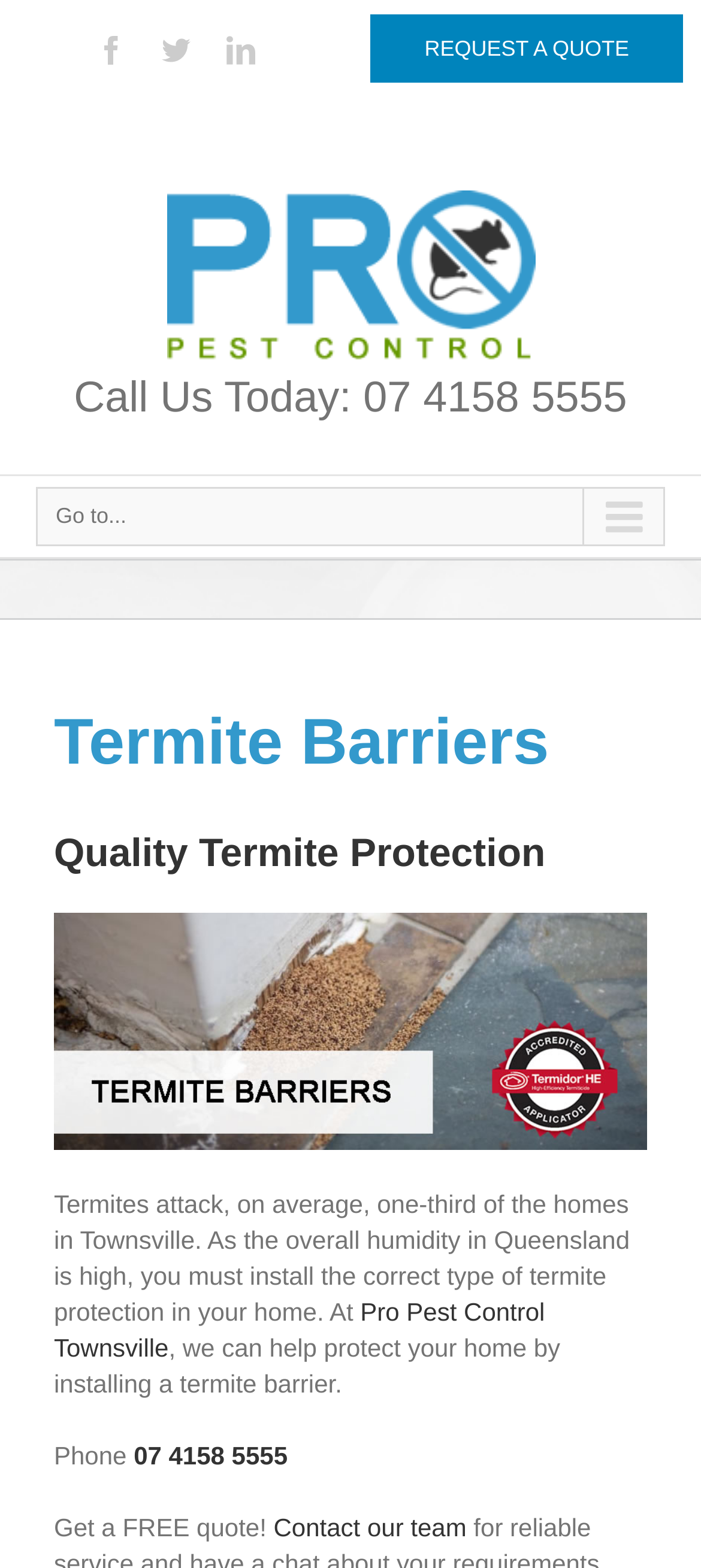Locate the bounding box coordinates of the element to click to perform the following action: 'Go to Pest Control Townsville page'. The coordinates should be given as four float values between 0 and 1, in the form of [left, top, right, bottom].

[0.077, 0.121, 0.923, 0.229]